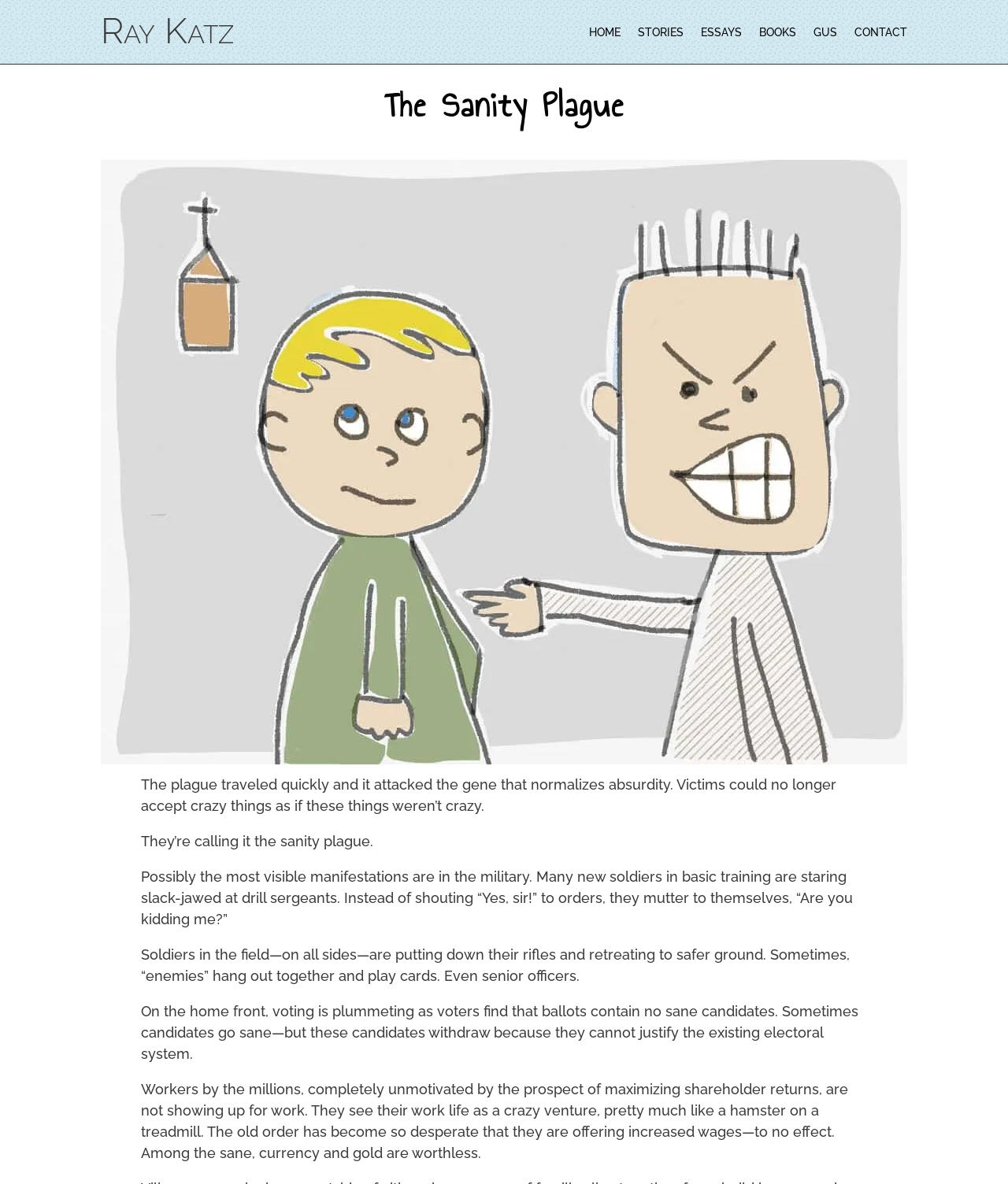Predict the bounding box coordinates for the UI element described as: "Essays". The coordinates should be four float numbers between 0 and 1, presented as [left, top, right, bottom].

[0.695, 0.022, 0.736, 0.037]